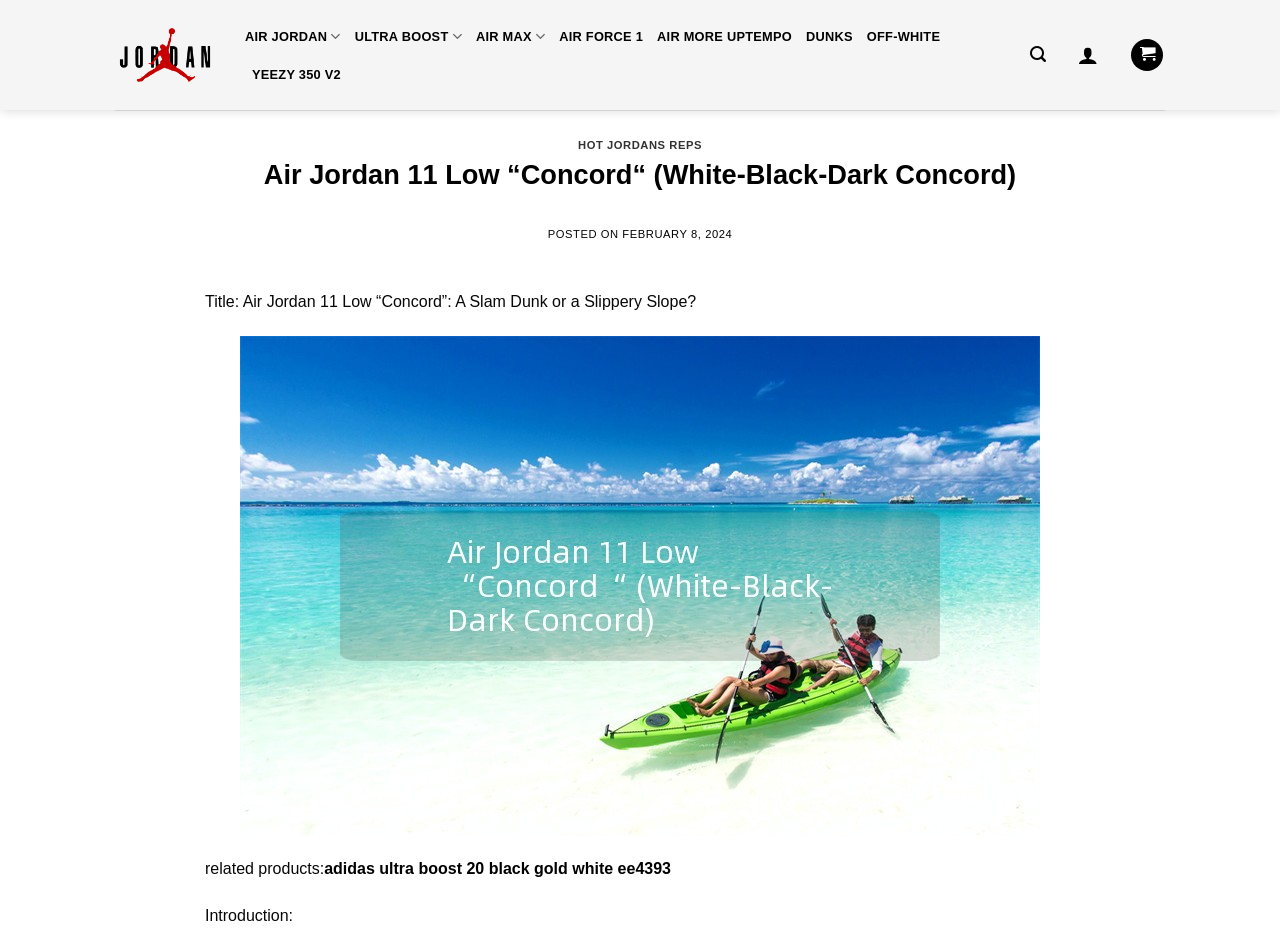Give a detailed account of the webpage's layout and content.

The webpage appears to be a product page for the Air Jordan 11 Low "Concord" shoes. At the top left, there is a logo and a link to "Hot Jordans Reps". Below the logo, there is a navigation menu with links to various shoe brands and models, including Air Jordan, Ultra Boost, Air Max, and more.

In the main content area, there is a large header that reads "HOT JORDANS REPS" and a subheading that displays the product title "Air Jordan 11 Low “Concord“ (White-Black-Dark Concord)". Below the title, there is a posting date "FEBRUARY 8, 2024" and a brief description of the product.

The main image of the Air Jordan 11 Low "Concord" shoes is displayed prominently in the center of the page, taking up most of the vertical space. Below the image, there is a section labeled "related products:" with a link to a related product, the "adidas ultra boost 20 black gold white ee4393".

At the very bottom of the page, there is an introduction section, but the content is not specified. There are also some social media links and a search bar at the top right corner of the page.